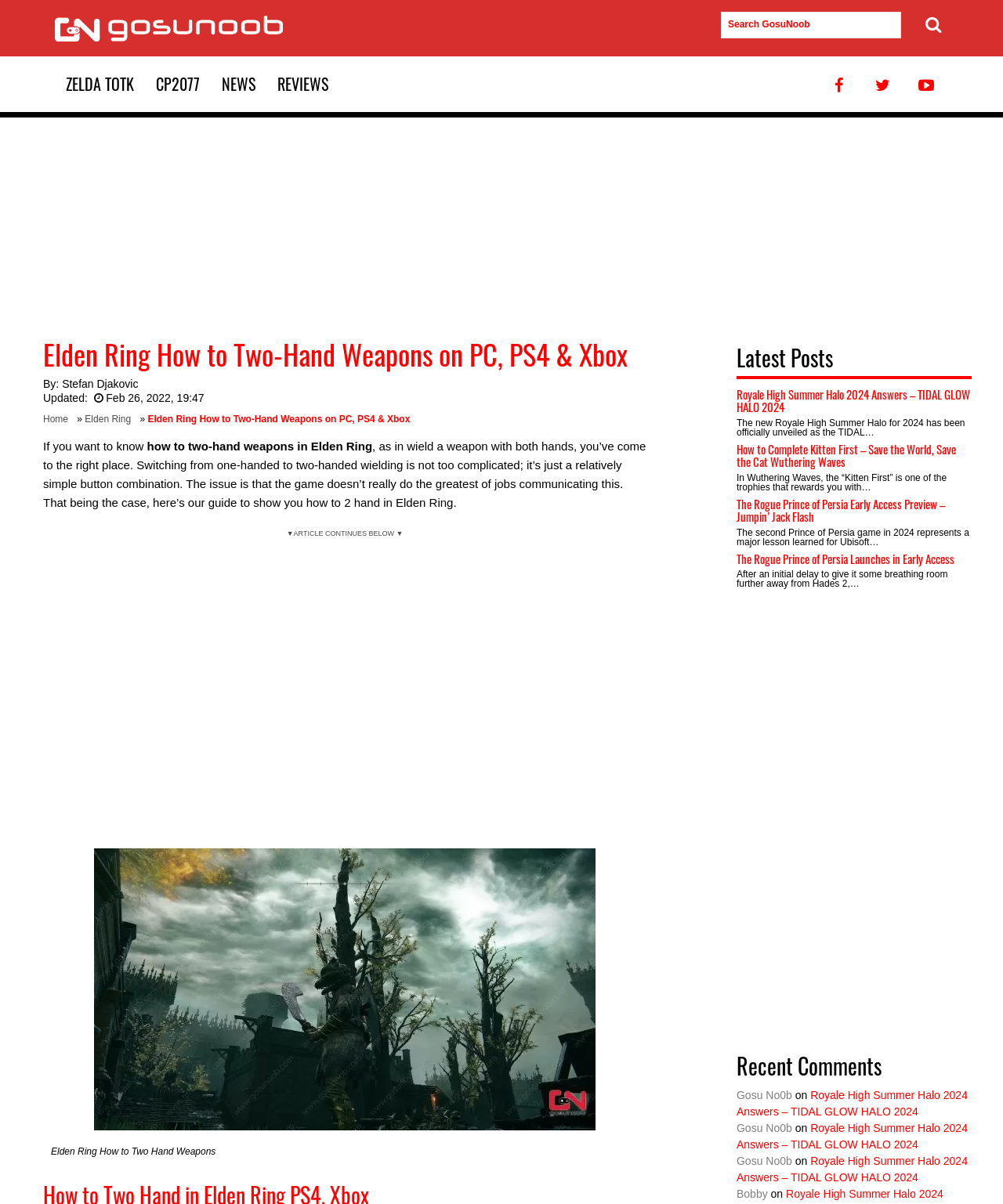What is the name of the website?
Utilize the information in the image to give a detailed answer to the question.

The name of the website is mentioned in the top-left corner of the webpage, where it says 'GosuNoob.com Video Game News & Guides'.